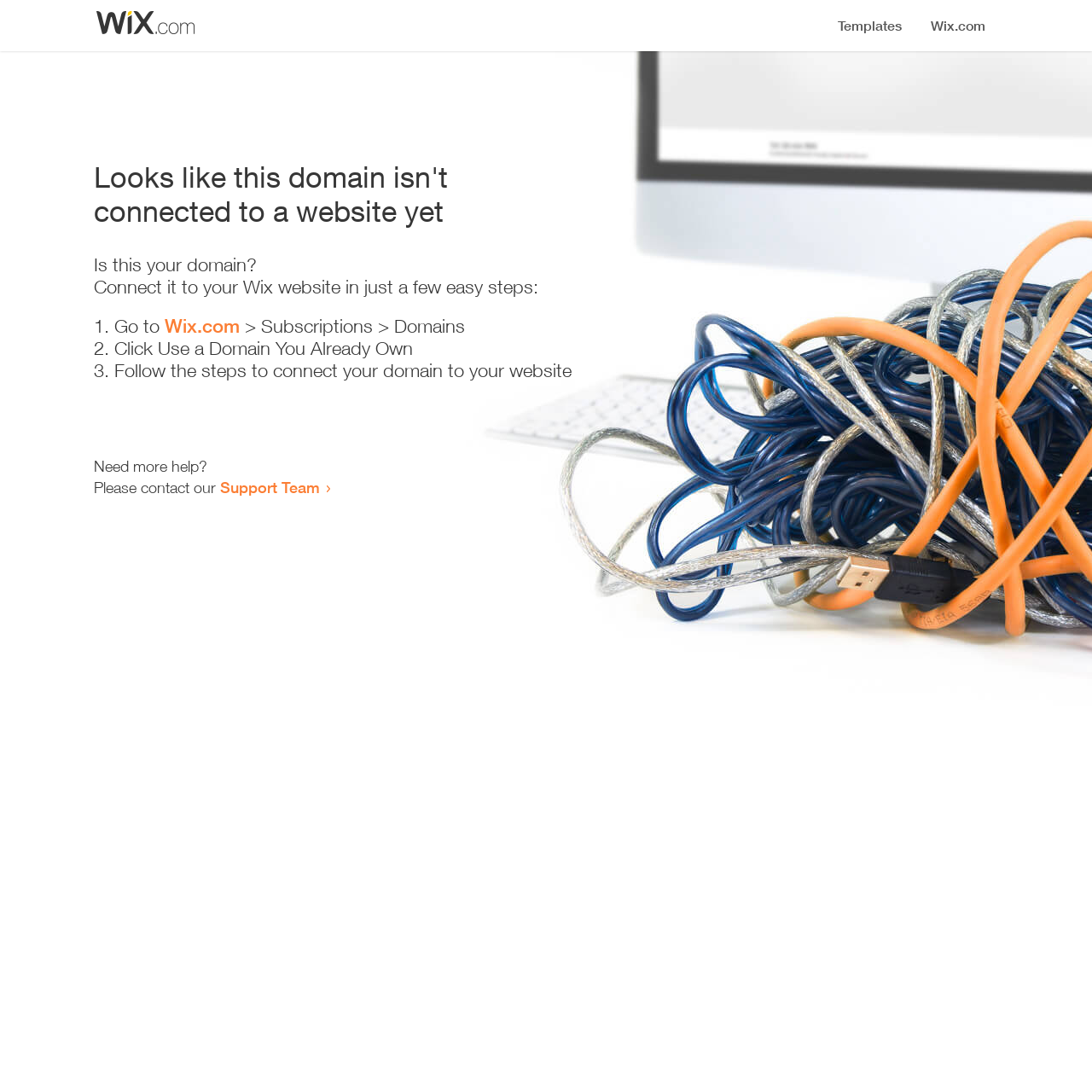Where can I get more help?
Look at the image and answer the question using a single word or phrase.

Support Team